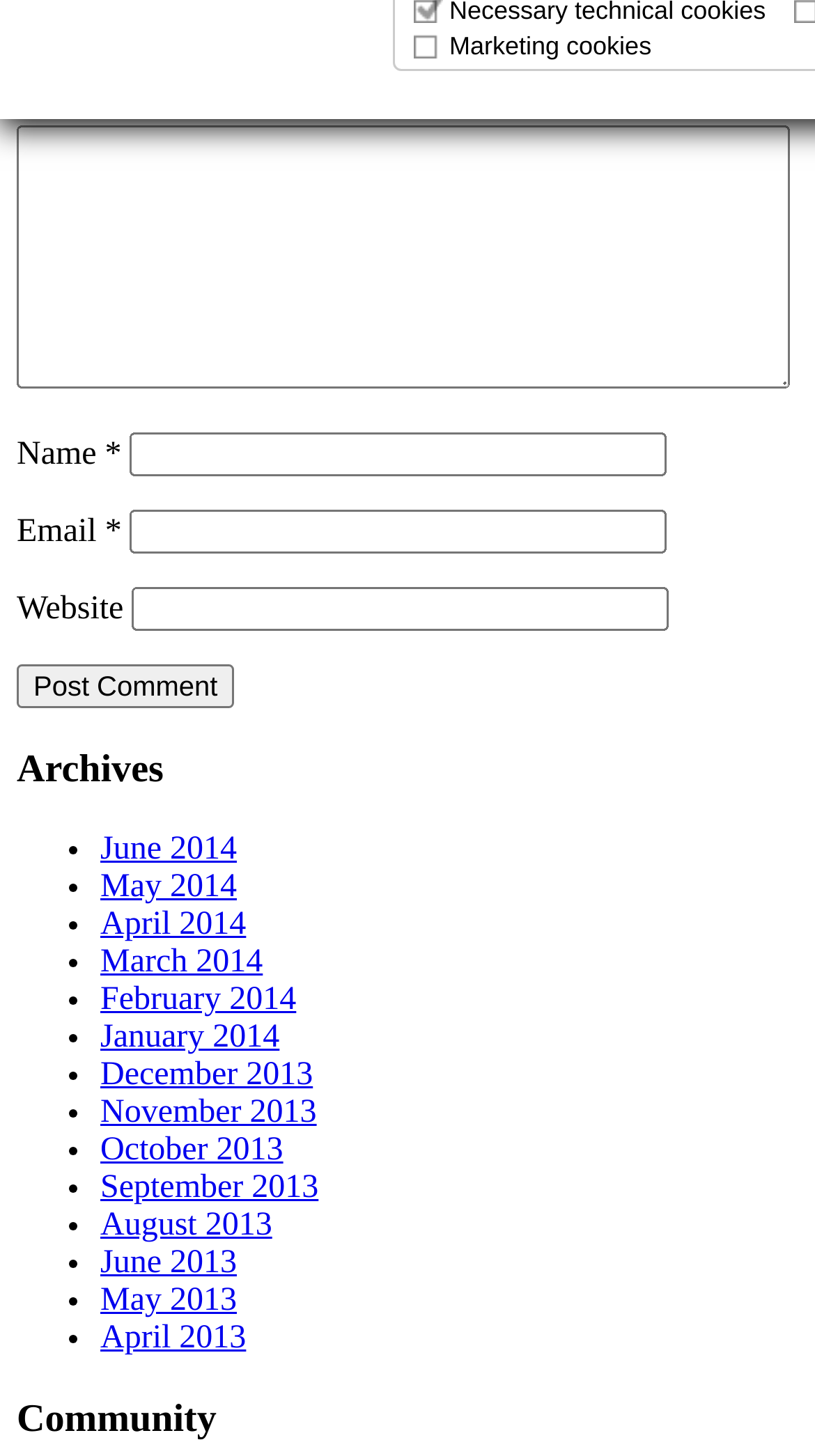What is the label of the required field below 'Comment'?
Use the information from the image to give a detailed answer to the question.

The required field below 'Comment' is labeled 'Name *', indicating that it is a mandatory field to be filled in.